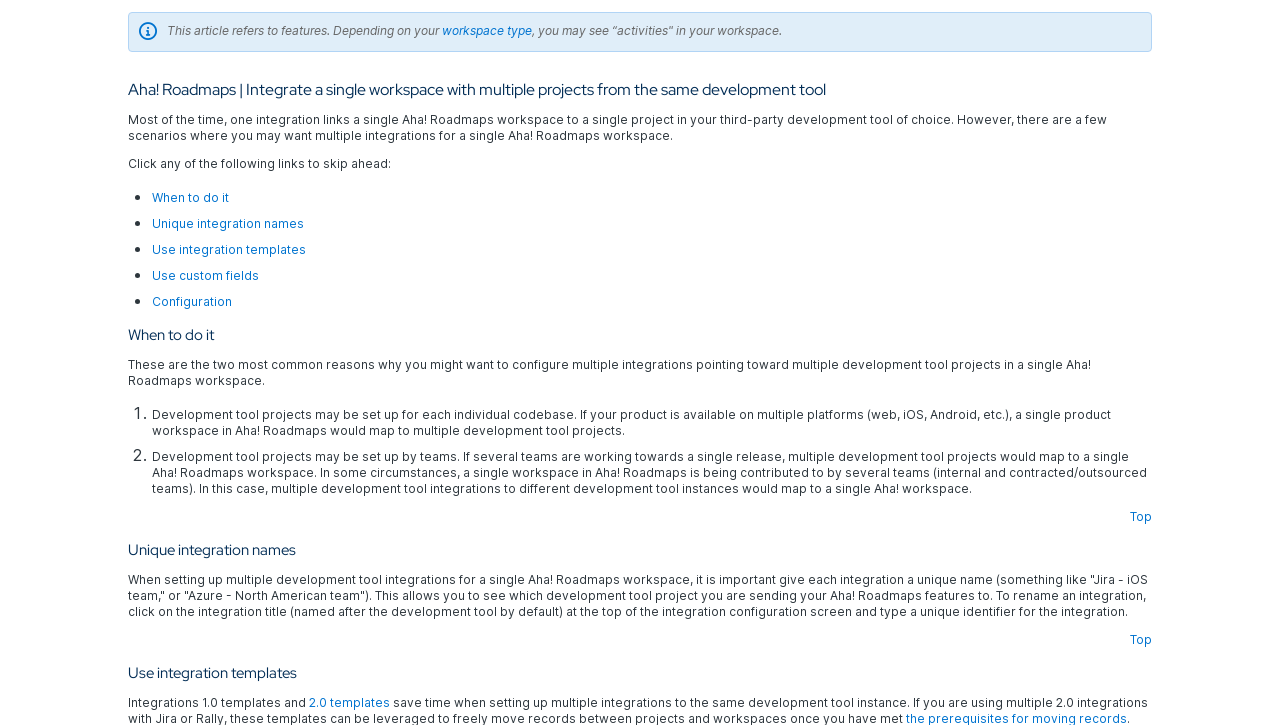Specify the bounding box coordinates of the element's area that should be clicked to execute the given instruction: "Click 'When to do it'". The coordinates should be four float numbers between 0 and 1, i.e., [left, top, right, bottom].

[0.119, 0.262, 0.179, 0.283]